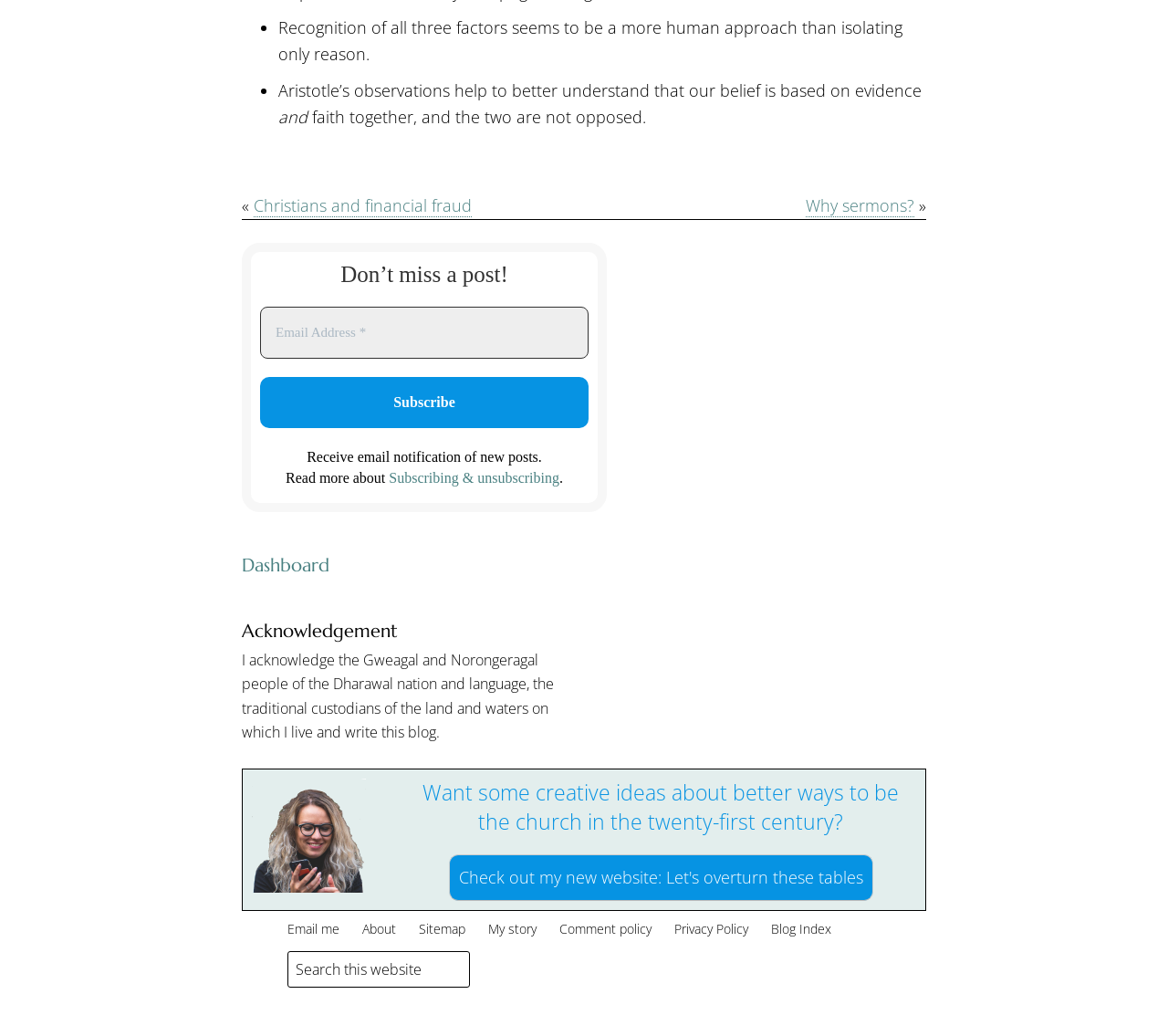What is the purpose of the button 'Check out my new website: Let's overturn these tables'?
Give a single word or phrase as your answer by examining the image.

To visit a new website